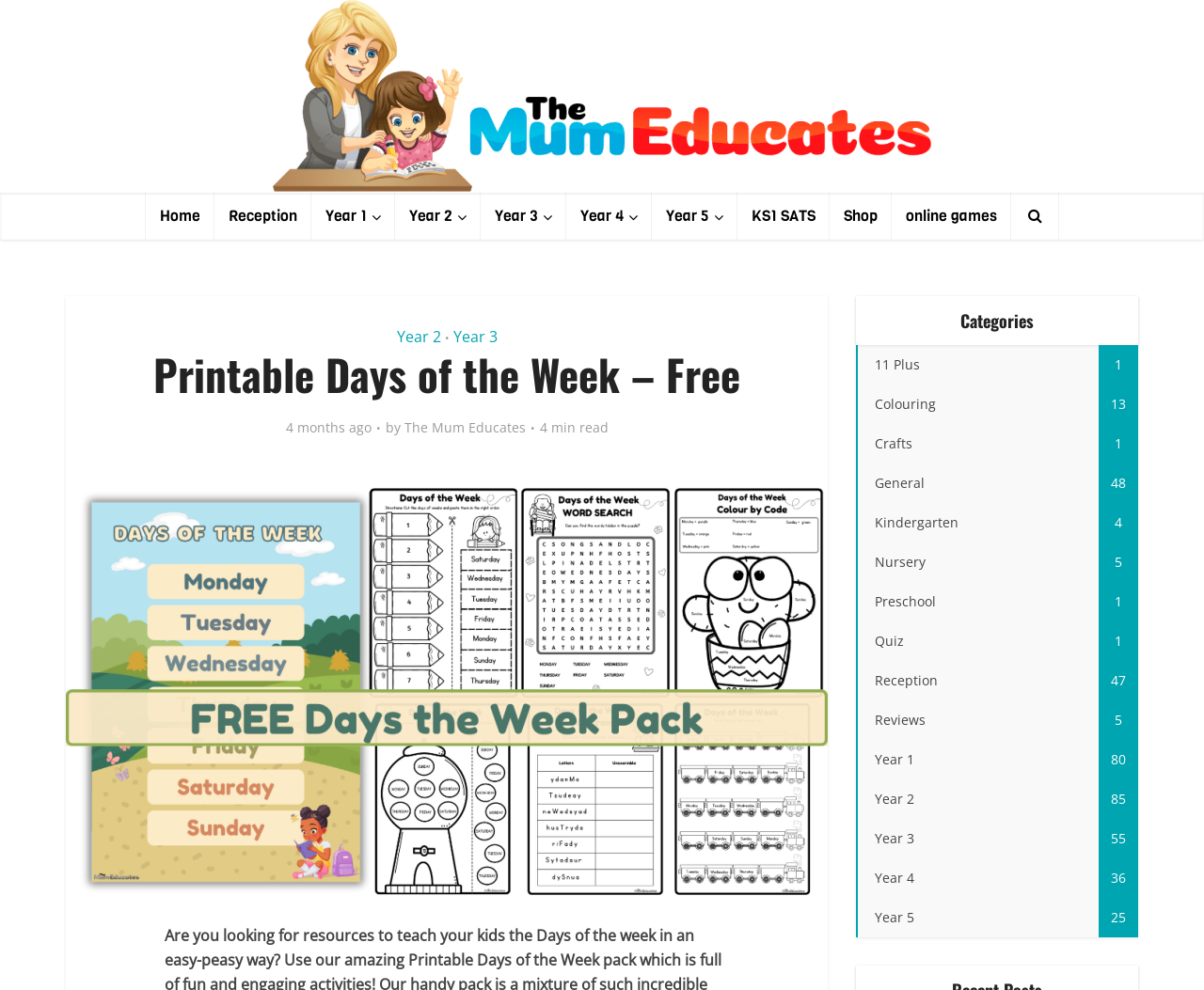Please specify the bounding box coordinates of the clickable region to carry out the following instruction: "Click on the 'Shop' link". The coordinates should be four float numbers between 0 and 1, in the format [left, top, right, bottom].

[0.689, 0.195, 0.741, 0.242]